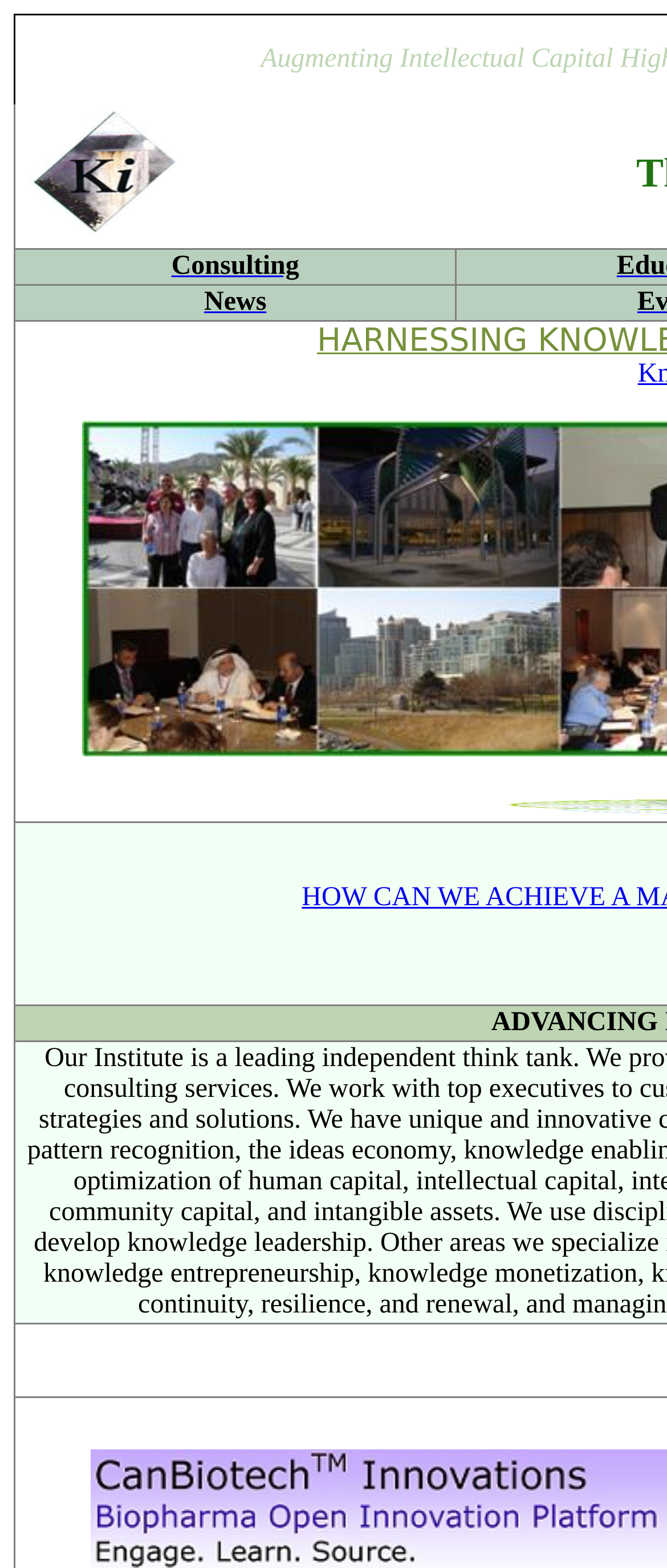How many gridcells are there?
Based on the image, answer the question with a single word or brief phrase.

3